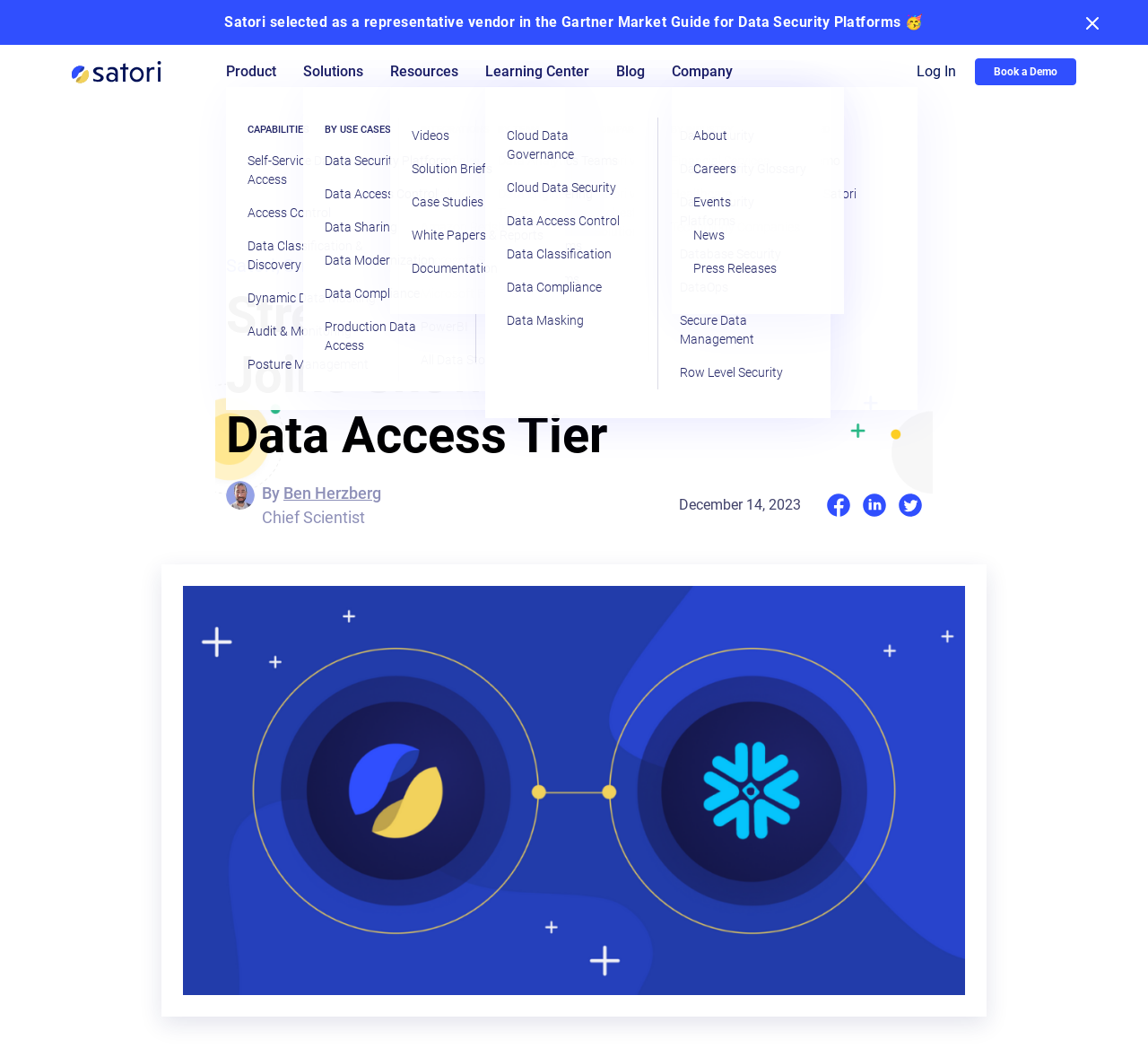What is the date mentioned in the webpage?
Refer to the image and provide a detailed answer to the question.

I found the answer by looking at the text on the webpage. The text 'December 14, 2023' is mentioned as a date.